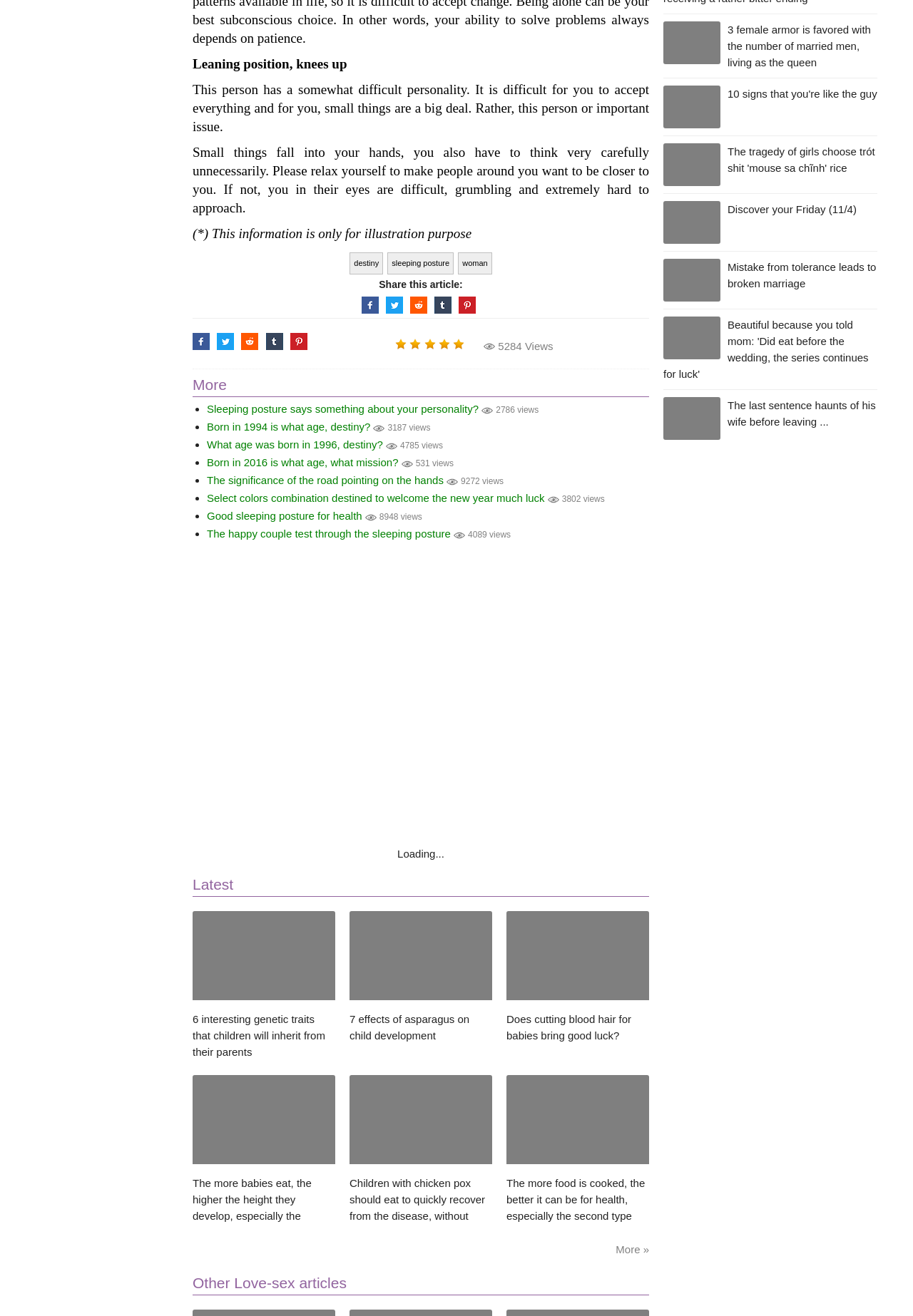Please find the bounding box coordinates of the element's region to be clicked to carry out this instruction: "Click on the 'destiny' link".

[0.383, 0.192, 0.42, 0.209]